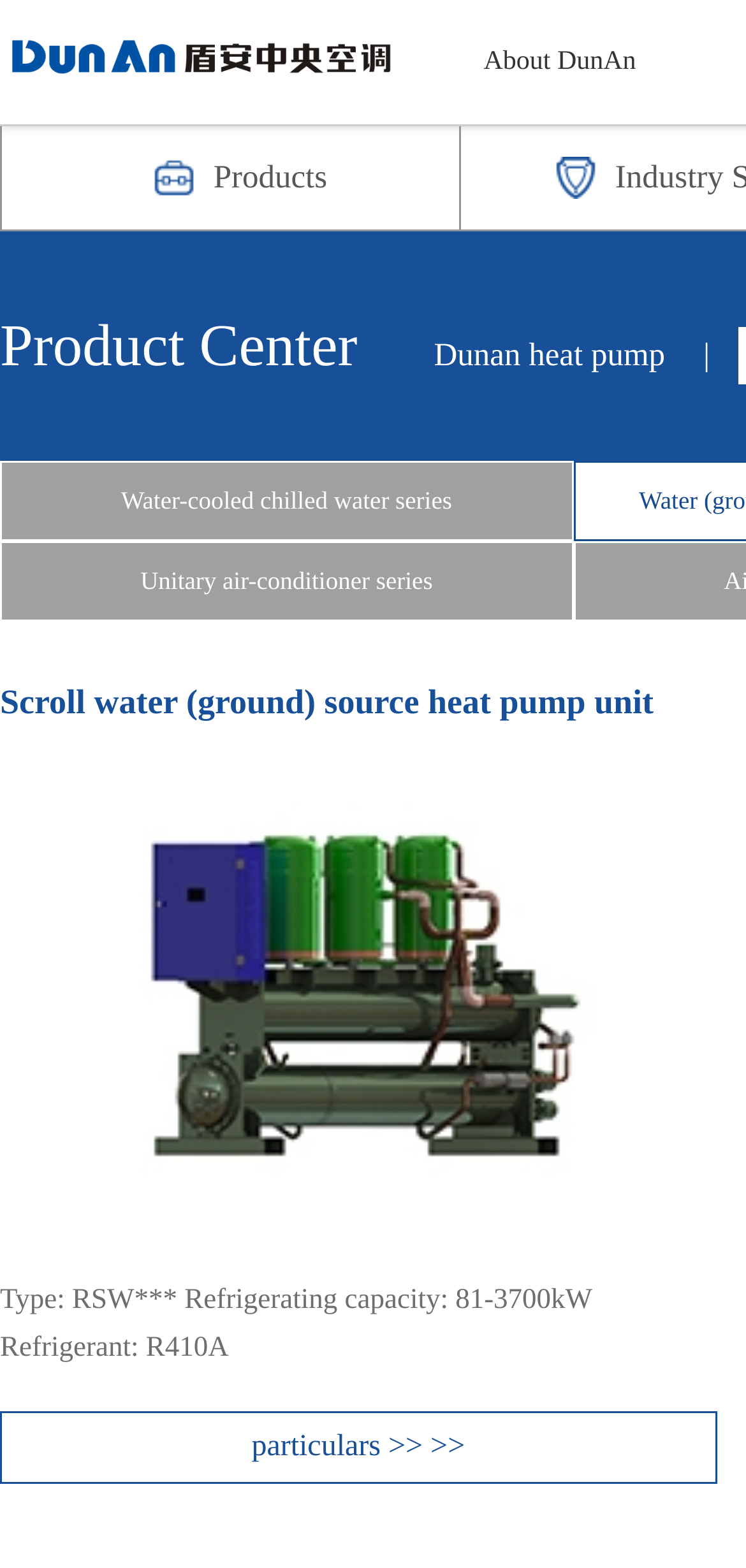What category of products does the 'Water-cooled chilled water series' link belong to?
Look at the screenshot and respond with a single word or phrase.

Central air-conditioning